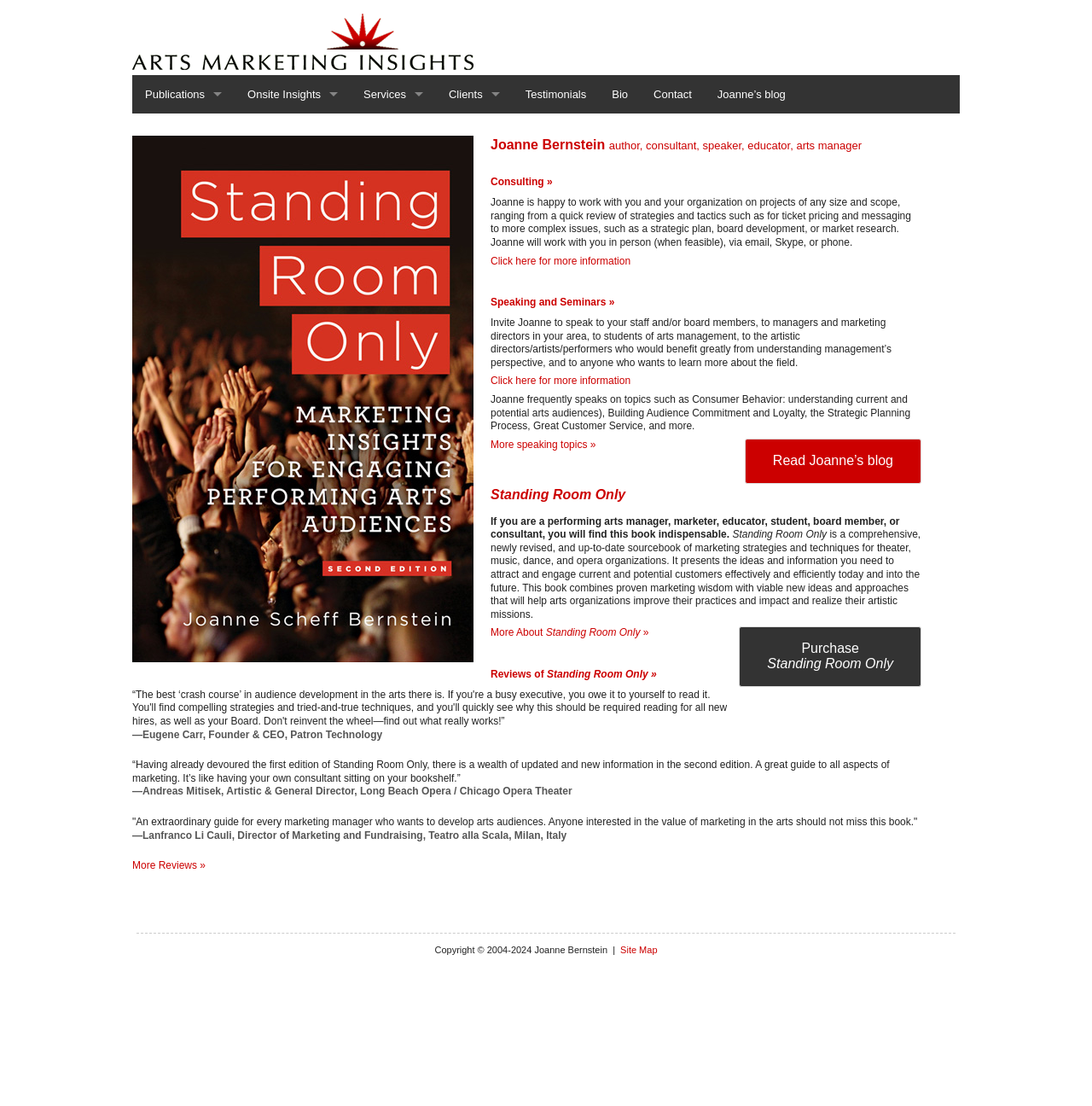Please find the bounding box for the UI element described by: "Click here for more information".

[0.449, 0.339, 0.577, 0.35]